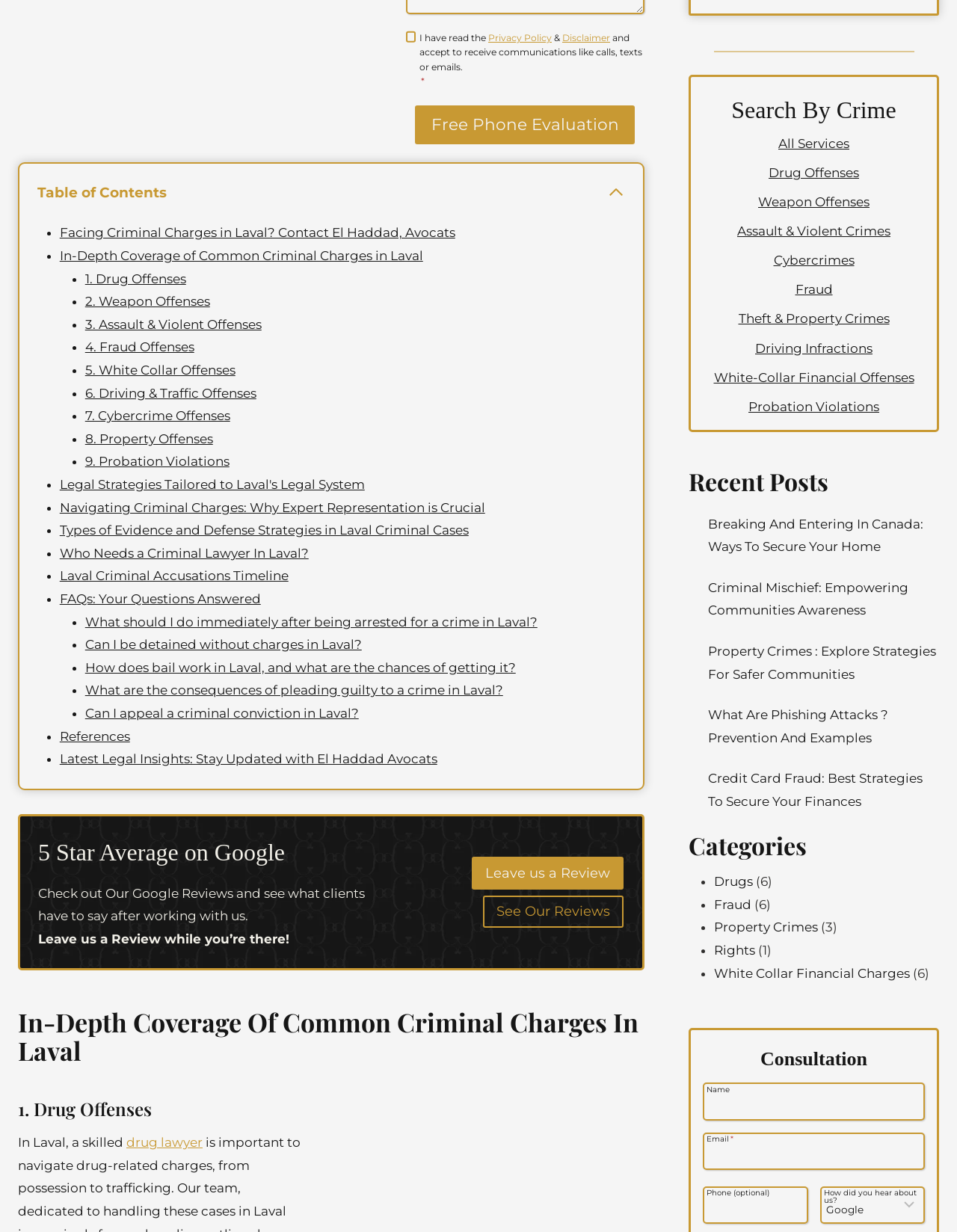Identify the bounding box coordinates of the area you need to click to perform the following instruction: "Click the 'Free Phone Evaluation' button".

[0.434, 0.085, 0.663, 0.117]